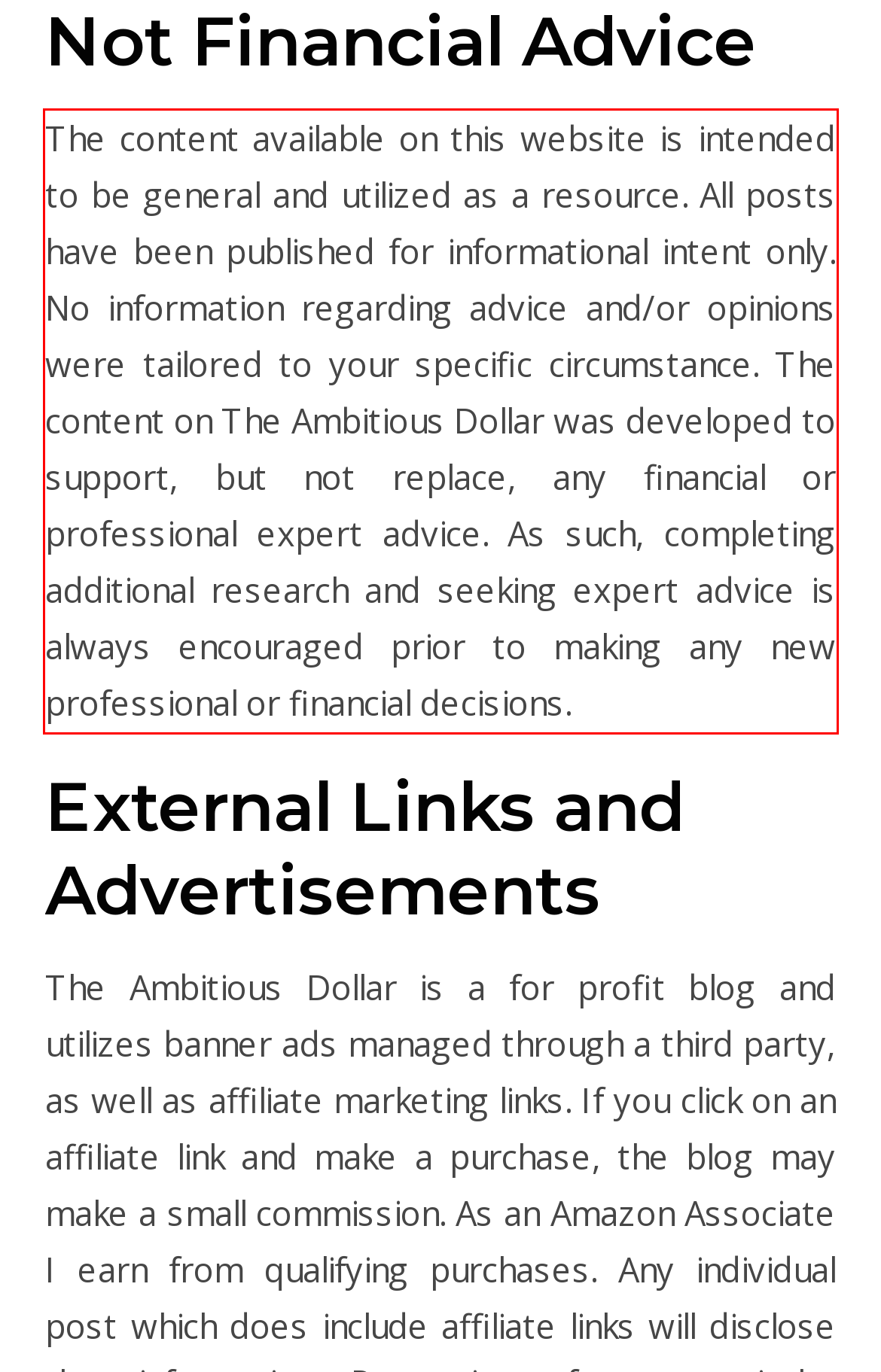Examine the webpage screenshot, find the red bounding box, and extract the text content within this marked area.

The content available on this website is intended to be general and utilized as a resource. All posts have been published for informational intent only. No information regarding advice and/or opinions were tailored to your specific circumstance. The content on The Ambitious Dollar was developed to support, but not replace, any financial or professional expert advice. As such, completing additional research and seeking expert advice is always encouraged prior to making any new professional or financial decisions.